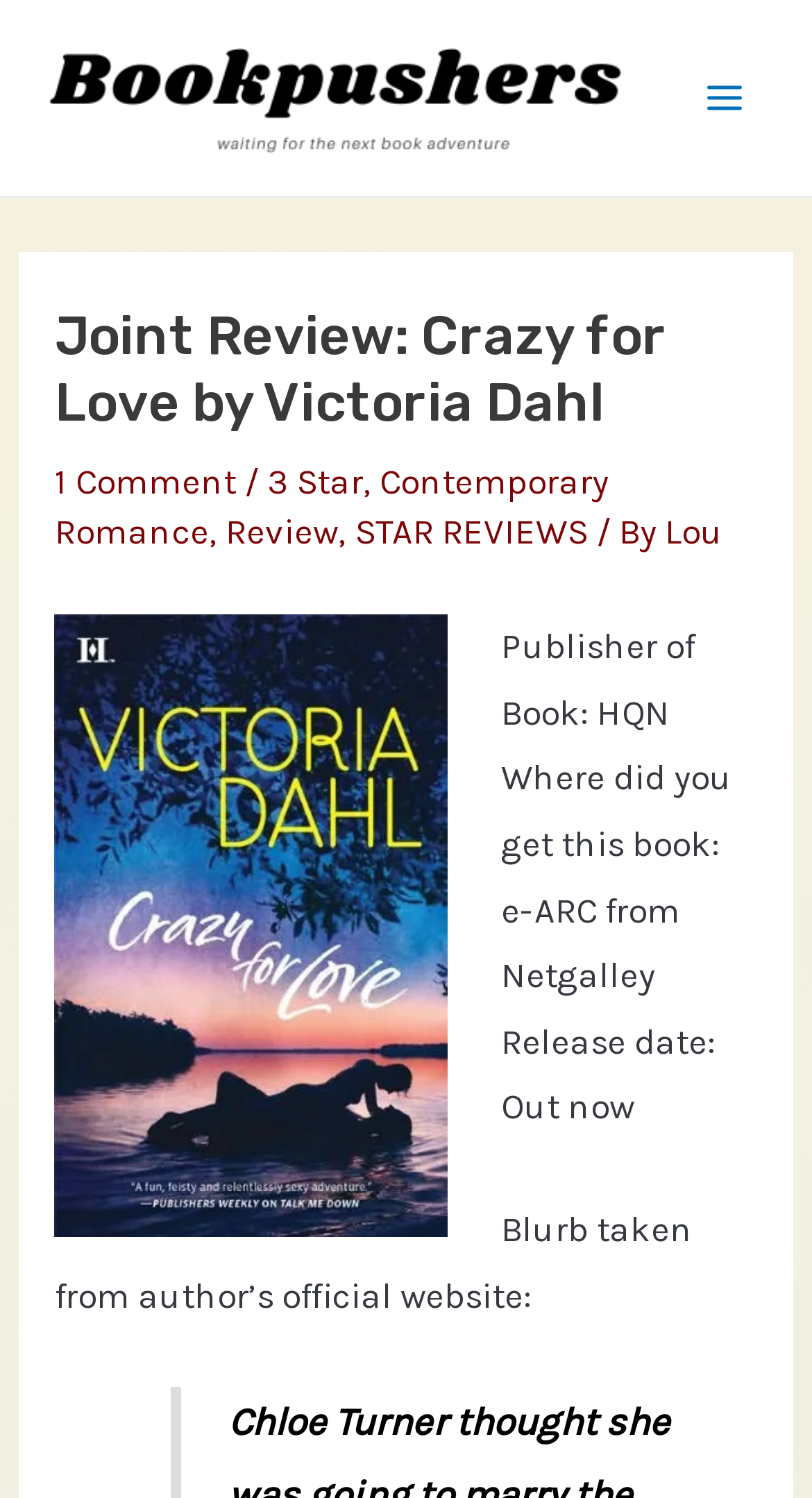Give a complete and precise description of the webpage's appearance.

The webpage is a book review page, specifically a joint review of "Crazy for Love" by Victoria Dahl. At the top left, there is a link to "The Bookpushers" accompanied by an image with the same name. On the top right, there is a button labeled "Main Menu". 

Below the top section, there is a header area that spans almost the entire width of the page. Within this header, there is a heading that displays the title of the book being reviewed, "Joint Review: Crazy for Love by Victoria Dahl". To the right of the title, there are links to "1 Comment" and the book's rating, "3 Star", separated by a slash. Further to the right, there are links to the book's genre, "Contemporary Romance", and the type of post, "Review". 

Below the title and links, there is an image, followed by a section of text that provides information about the book, including the publisher, "HQN", how the reviewer obtained the book, "e-ARC from Netgalley", and the release date, "Out now". 

Finally, there is a section that appears to be the book's blurb, taken from the author's official website, which spans almost the entire width of the page.